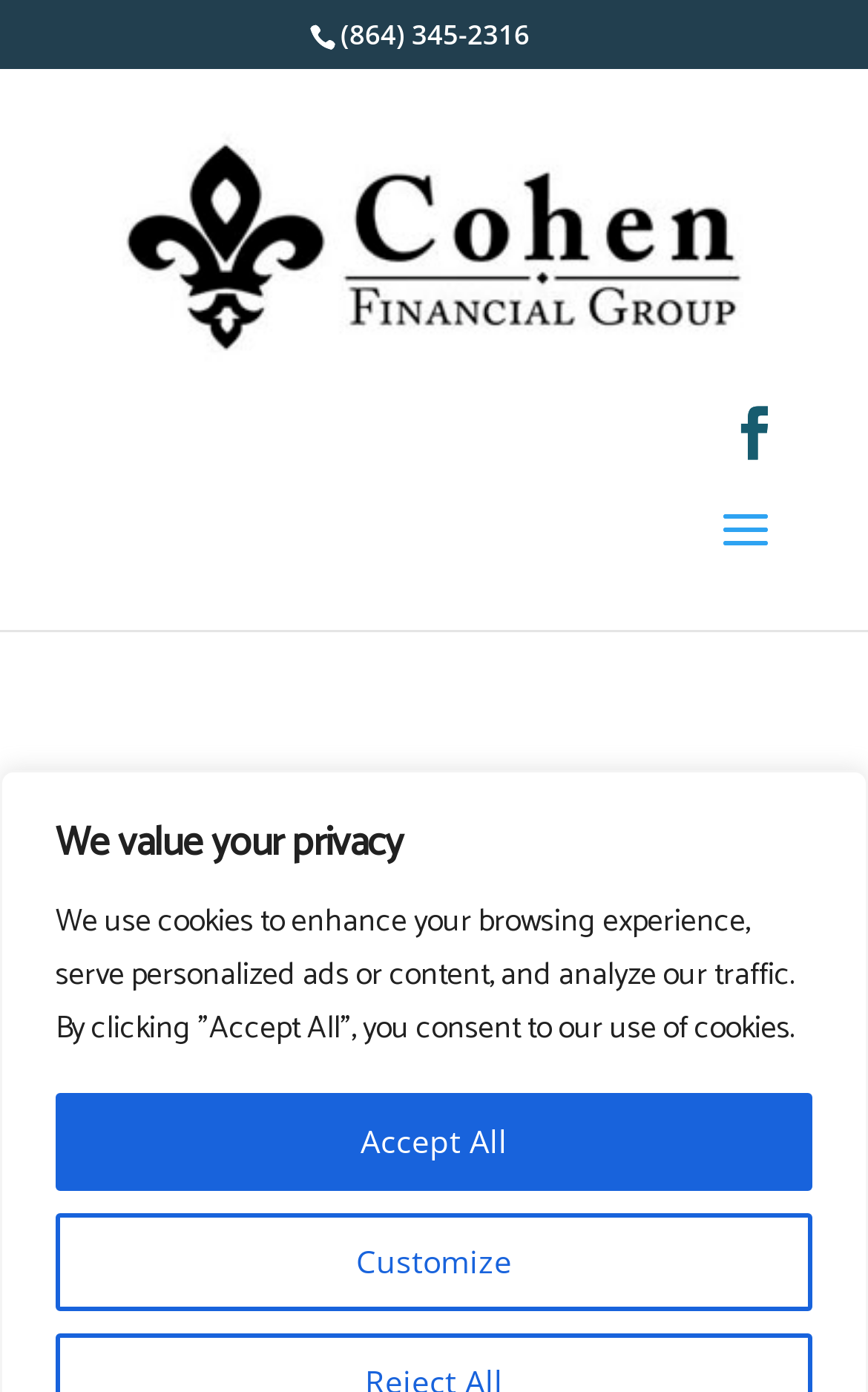Determine the bounding box for the UI element as described: "Disclaimer". The coordinates should be represented as four float numbers between 0 and 1, formatted as [left, top, right, bottom].

None